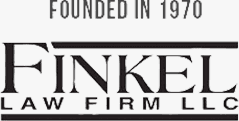What type of cases does Finkel Law Firm LLC specialize in?
Provide a detailed answer to the question using information from the image.

According to the caption, Finkel Law Firm LLC has built a reputation for advocating justice, particularly for individuals who have suffered injuries due to the negligence of others, implying that they specialize in injury cases.